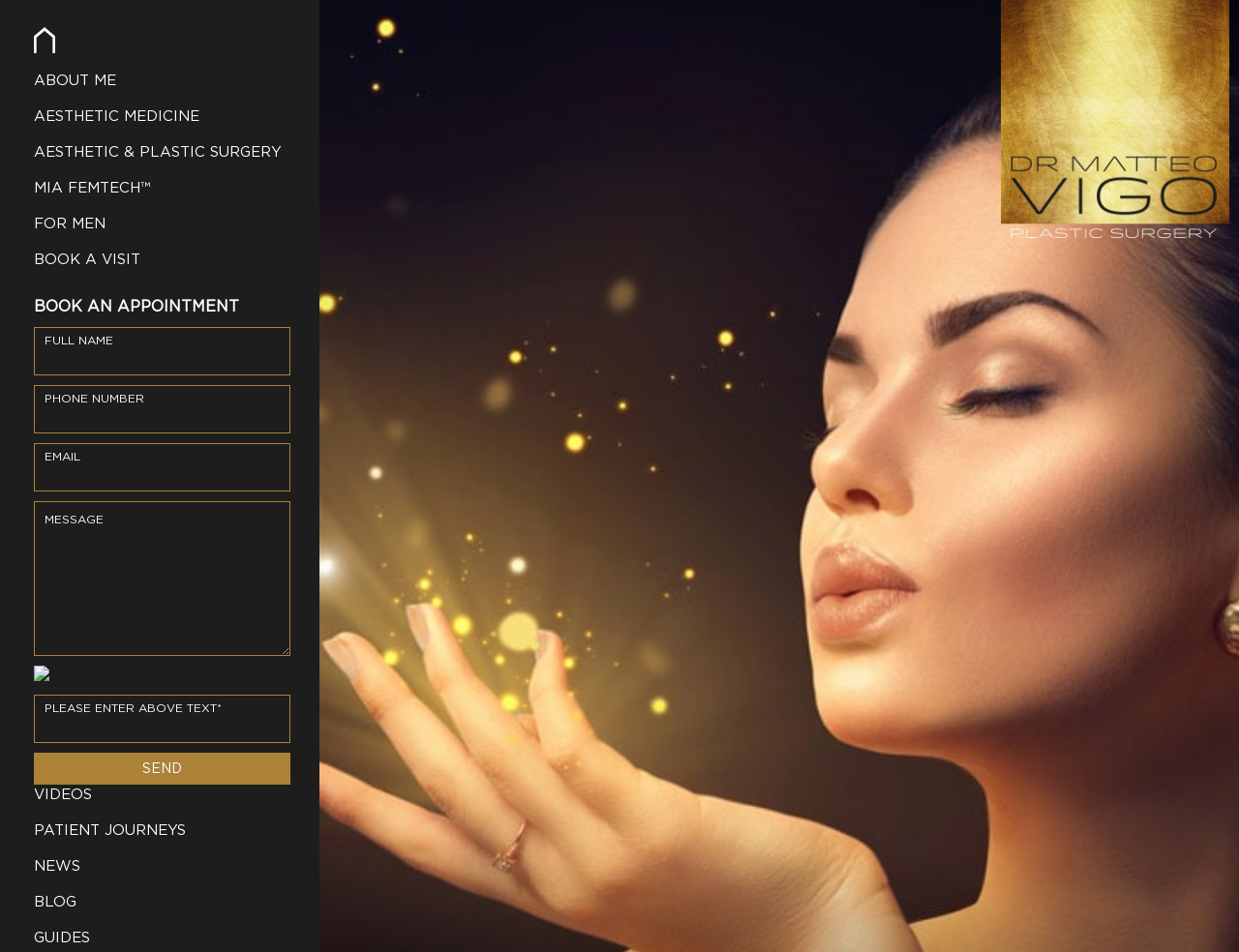Can you determine the bounding box coordinates of the area that needs to be clicked to fulfill the following instruction: "Click the BOOK A VISIT link"?

[0.0, 0.254, 0.258, 0.289]